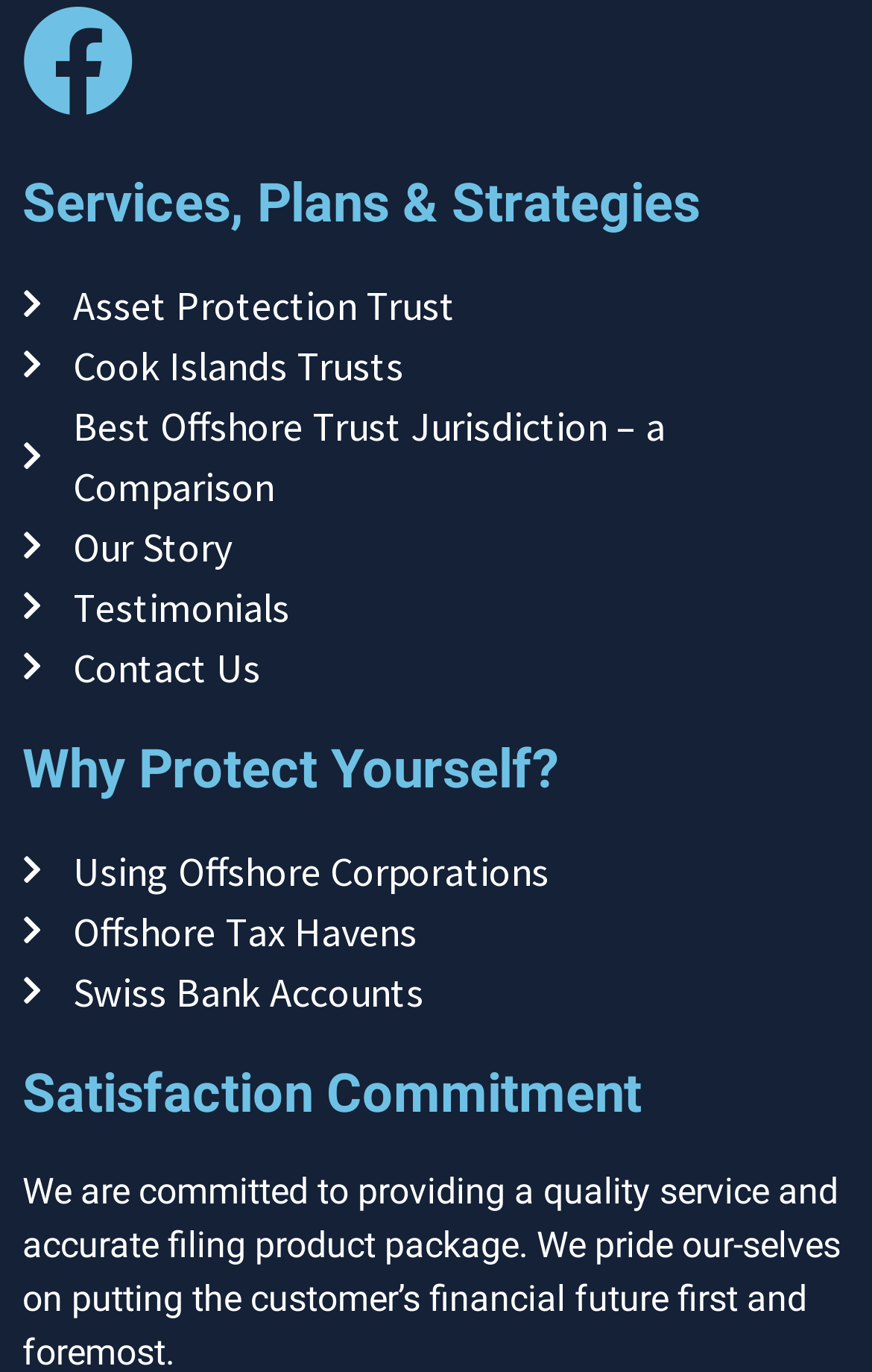Given the element description, predict the bounding box coordinates in the format (top-left x, top-left y, bottom-right x, bottom-right y), using floating point numbers between 0 and 1: Asset Protection Trust

[0.026, 0.2, 0.974, 0.244]